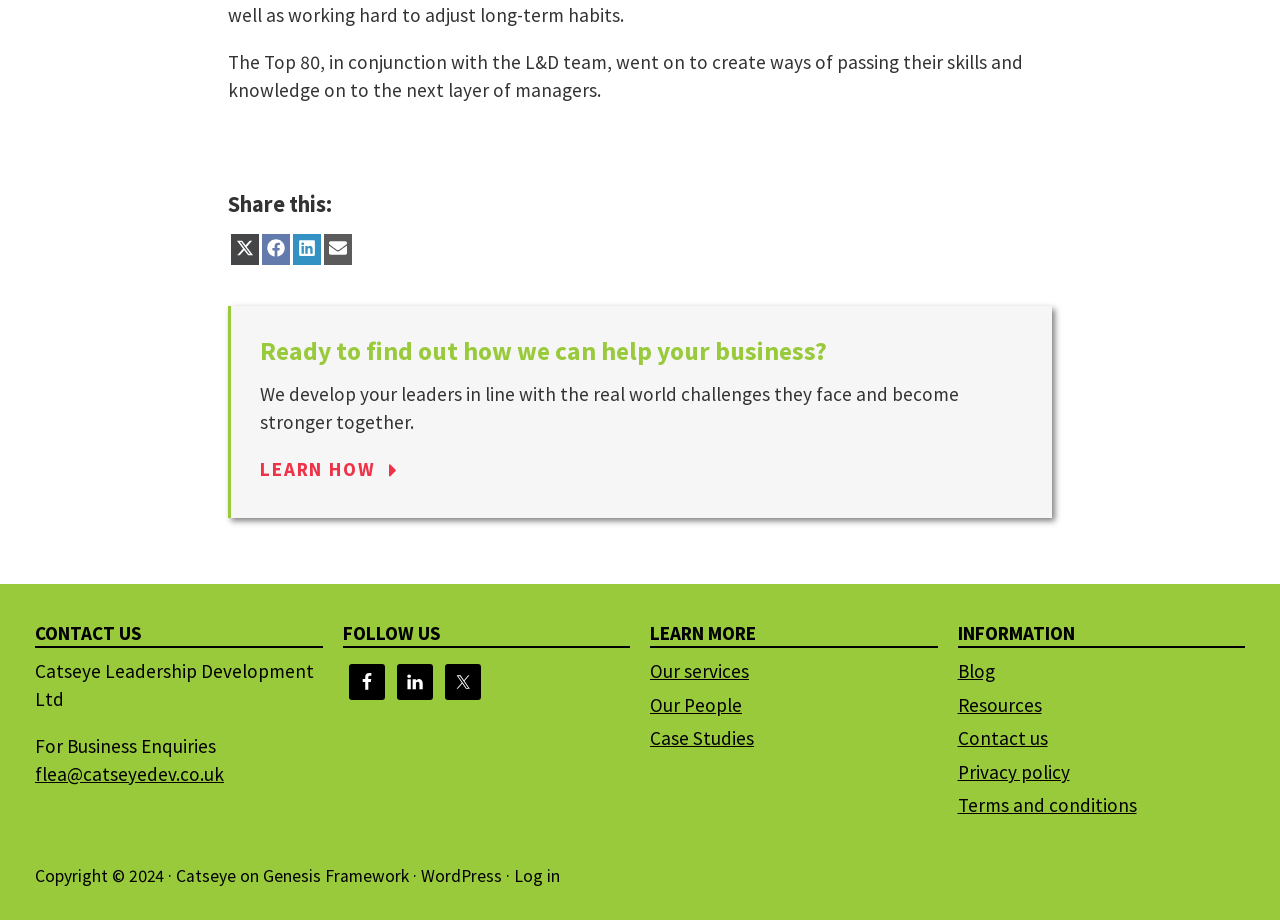Specify the bounding box coordinates of the area that needs to be clicked to achieve the following instruction: "Click the HOME link".

None